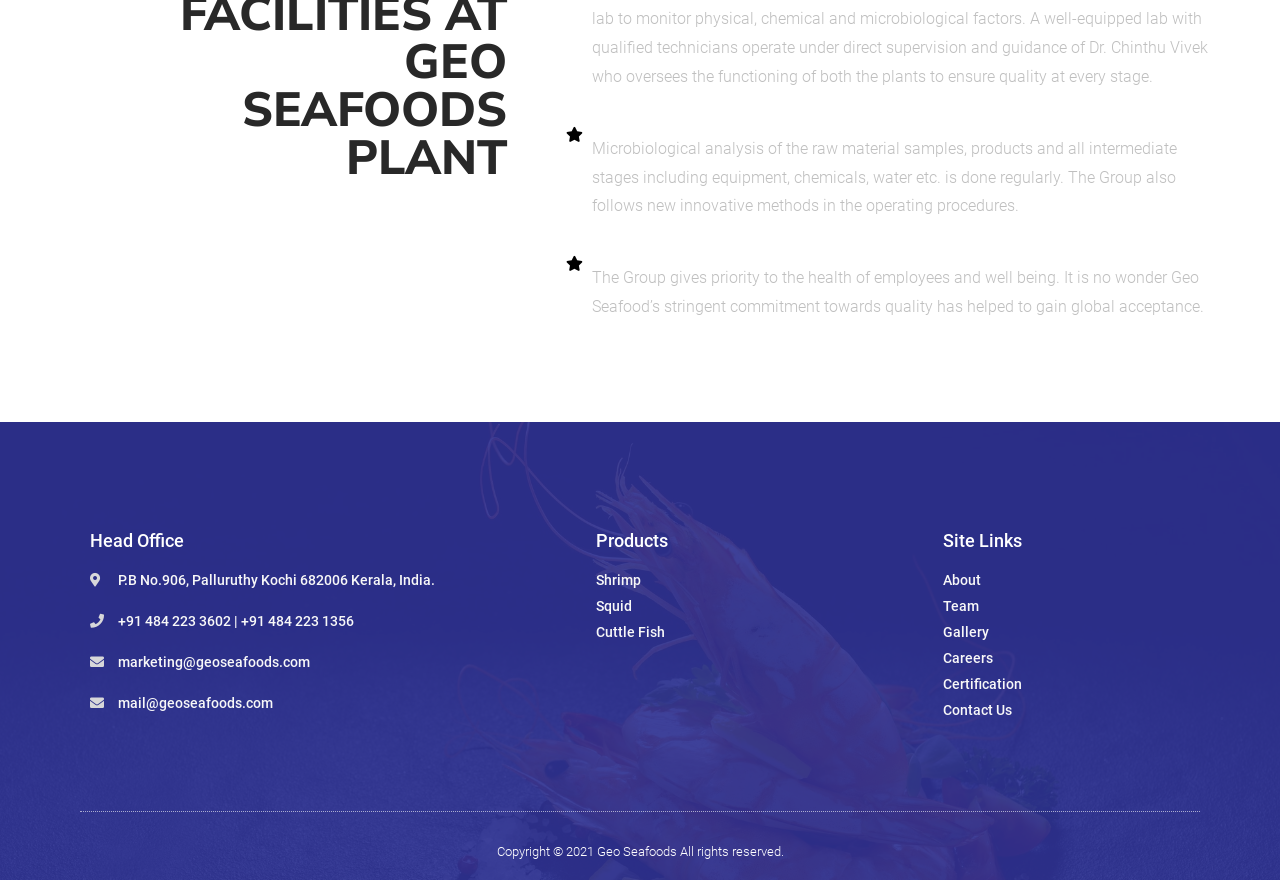What is the company's commitment towards quality?
Answer the question with a detailed explanation, including all necessary information.

The company's commitment towards quality is stringent, as mentioned in the StaticText element with ID 272, which states that 'The Group gives priority to the health of employees and well being. It is no wonder Geo Seafood’s stringent commitment towards quality has helped to gain global acceptance.'